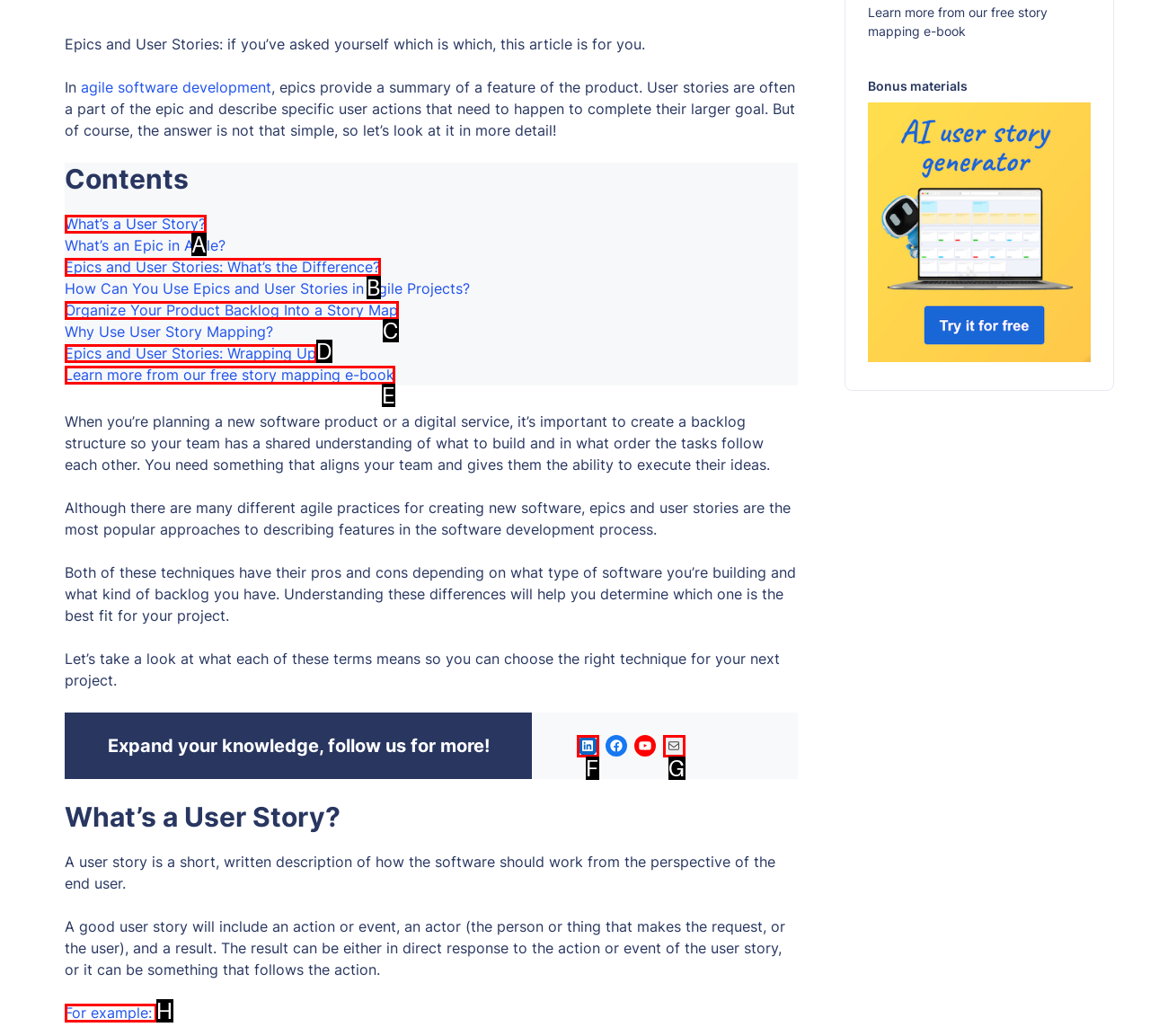Select the appropriate option that fits: VRcation
Reply with the letter of the correct choice.

None